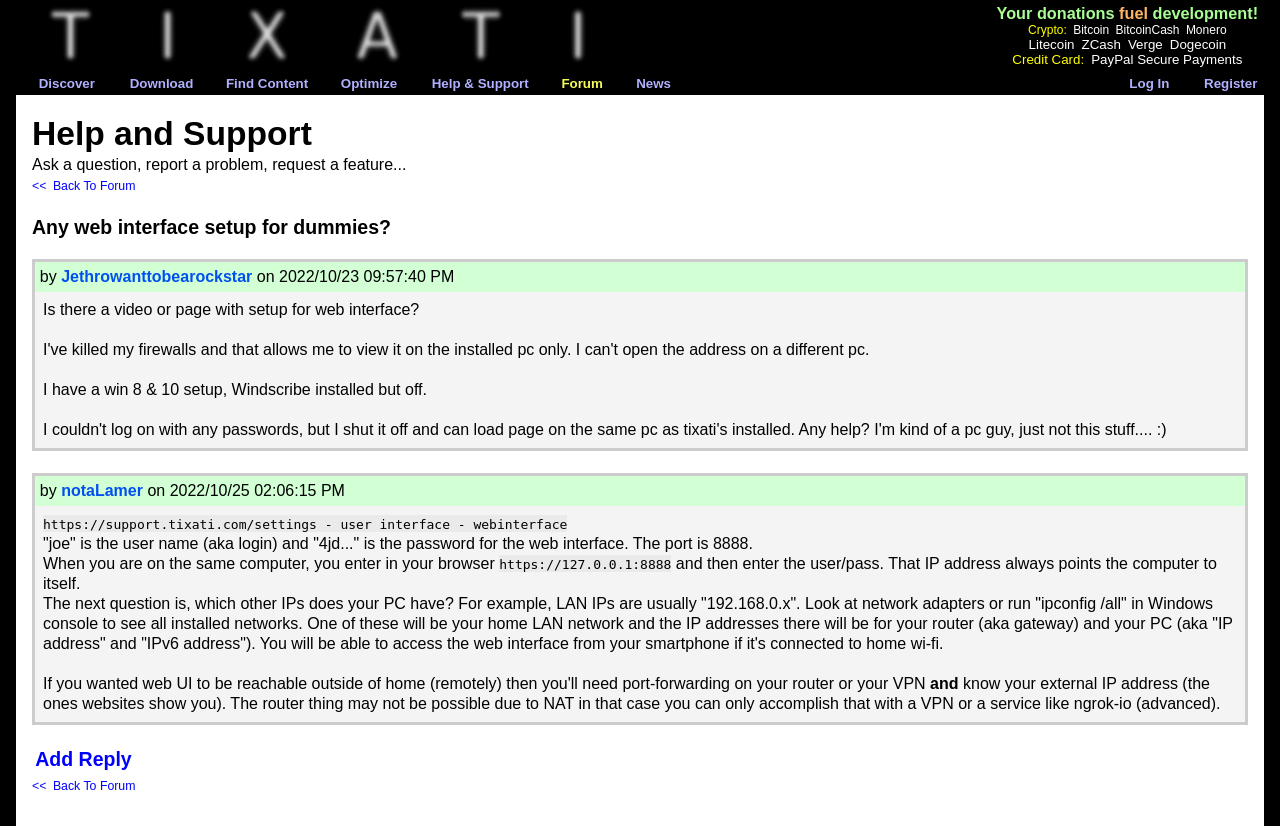What is the purpose of the 'ipconfig /all' command?
Deliver a detailed and extensive answer to the question.

The conversation thread suggests that running the 'ipconfig /all' command in the Windows console will display all installed networks, including the home LAN network and its corresponding IP addresses.